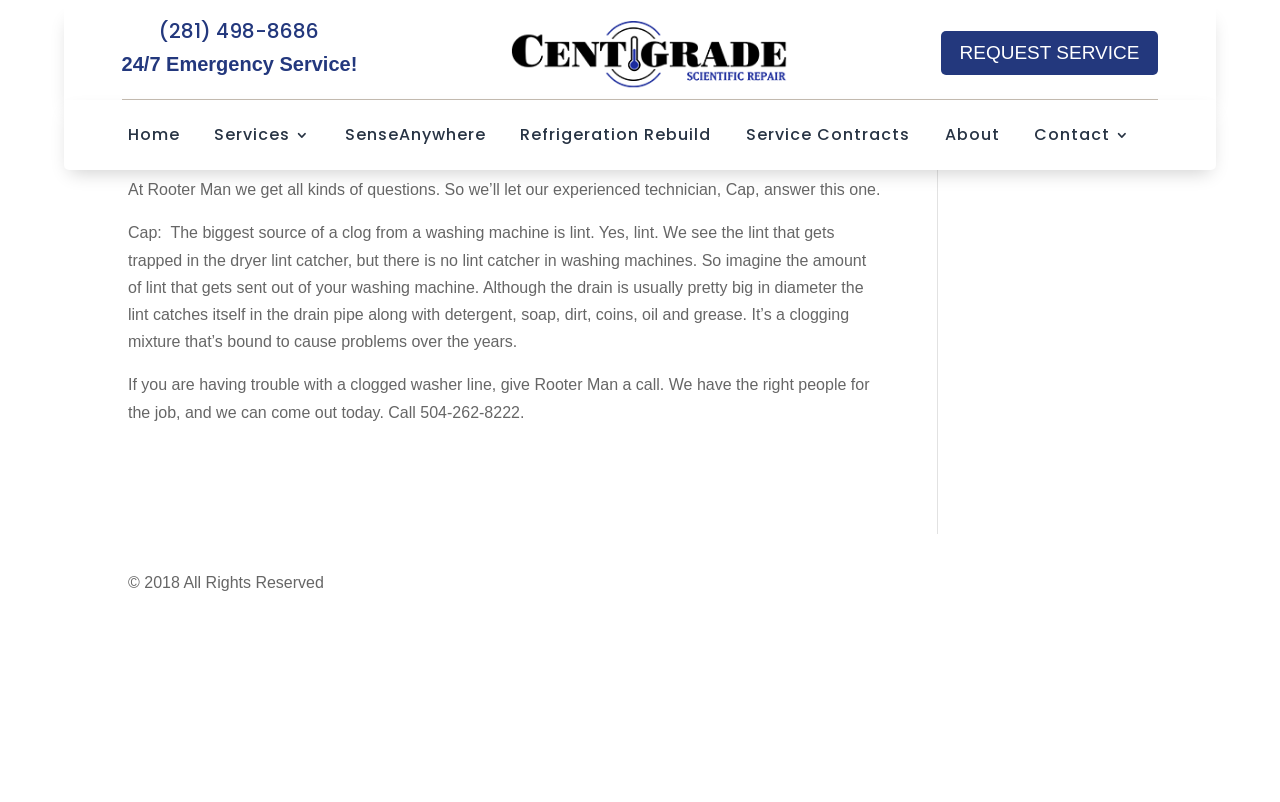Show me the bounding box coordinates of the clickable region to achieve the task as per the instruction: "Contact the support team".

[0.115, 0.128, 0.151, 0.148]